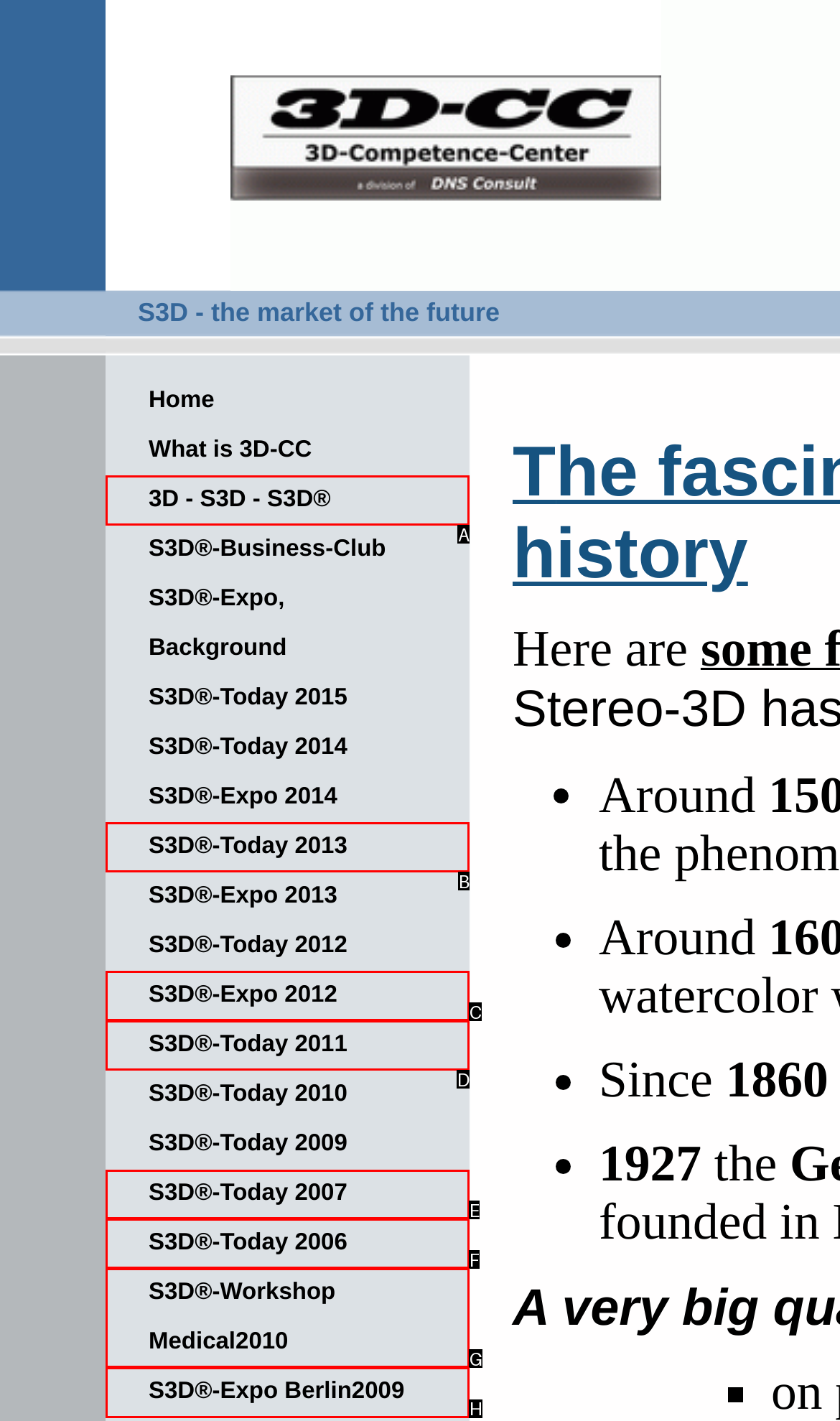Please provide the letter of the UI element that best fits the following description: 3D - S3D - S3D®
Respond with the letter from the given choices only.

A